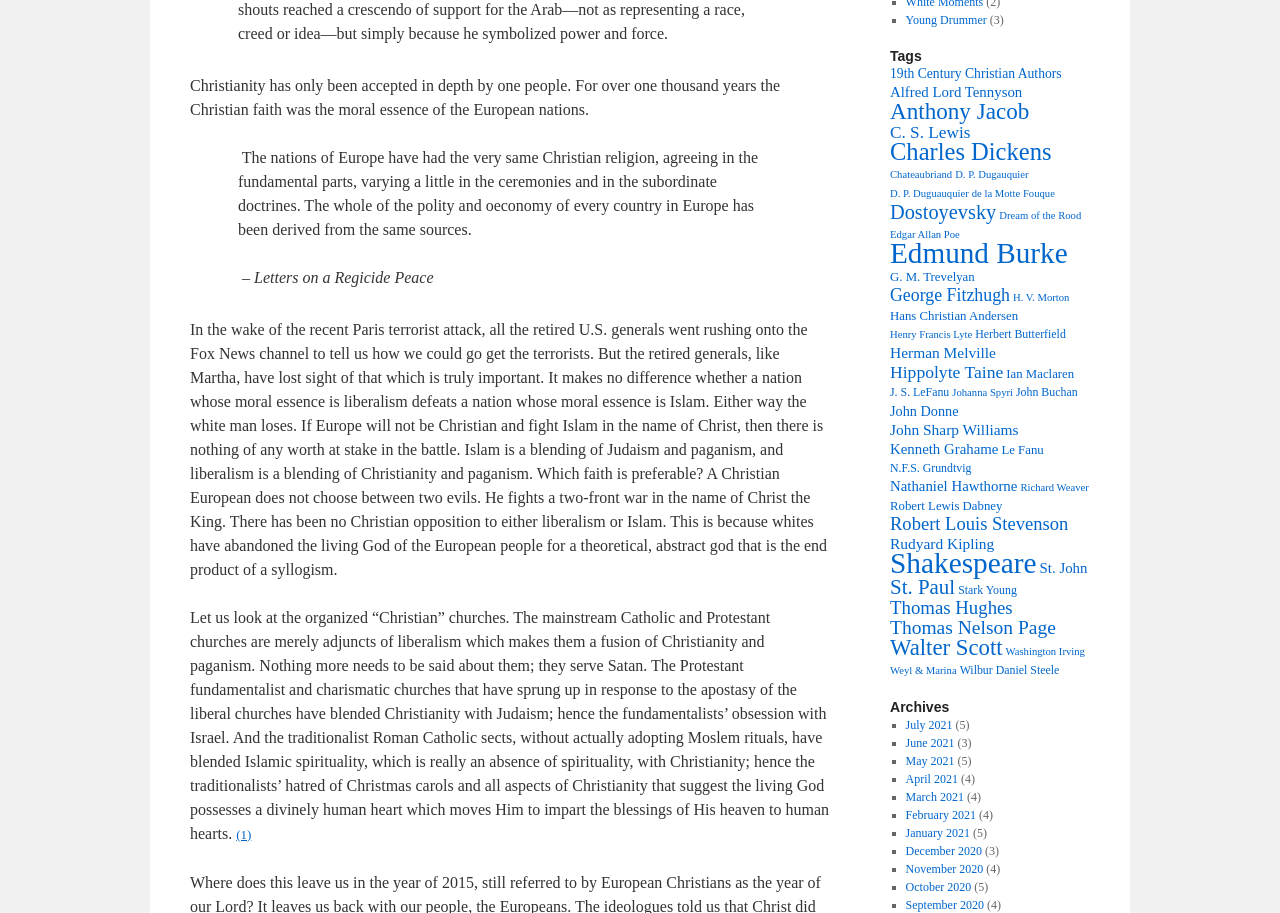Please identify the bounding box coordinates of the element's region that should be clicked to execute the following instruction: "View the '19th Century Christian Authors' page". The bounding box coordinates must be four float numbers between 0 and 1, i.e., [left, top, right, bottom].

[0.695, 0.072, 0.829, 0.089]